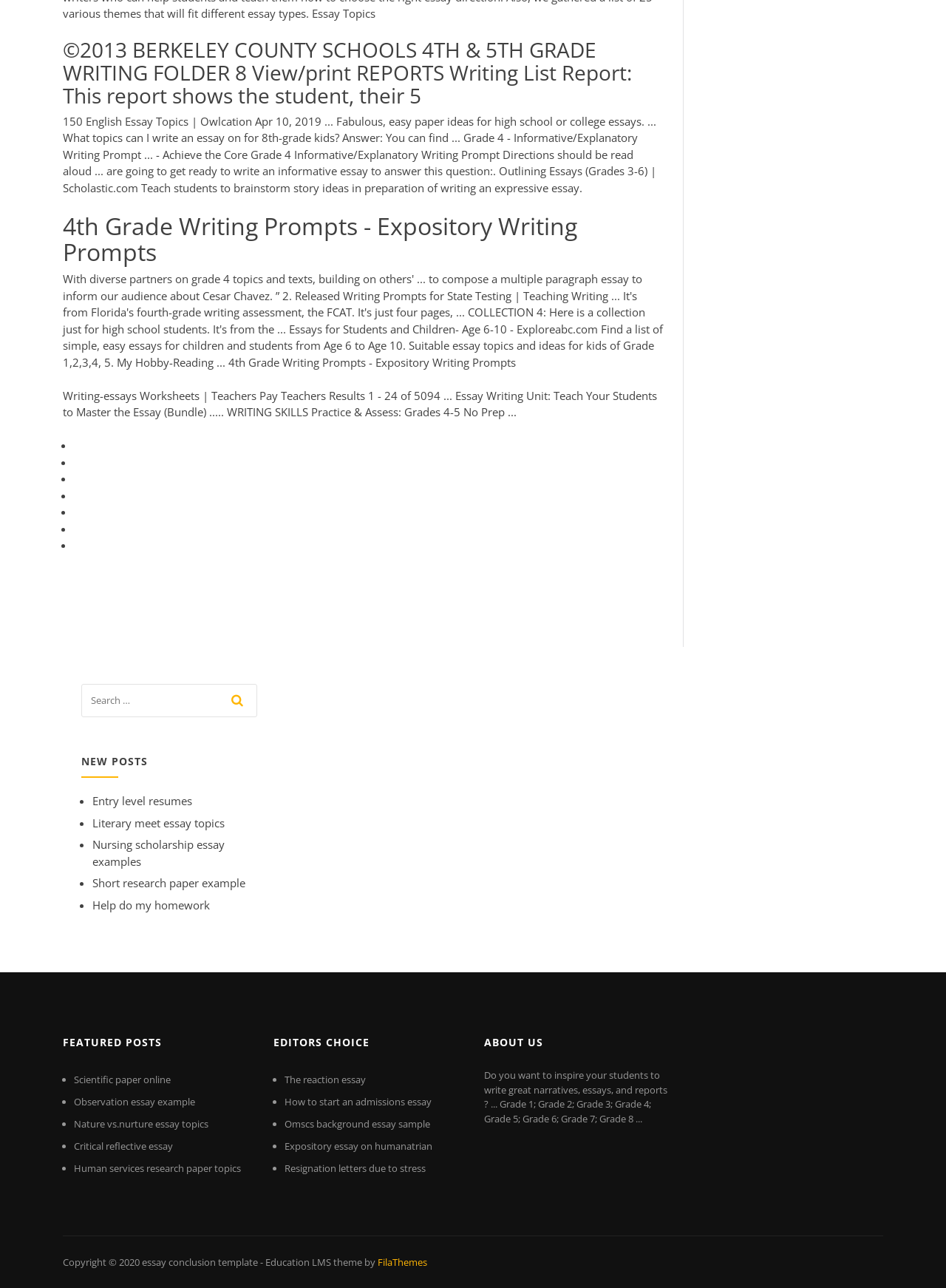Show the bounding box coordinates of the element that should be clicked to complete the task: "view the 'Entry level resumes' post".

[0.098, 0.616, 0.203, 0.627]